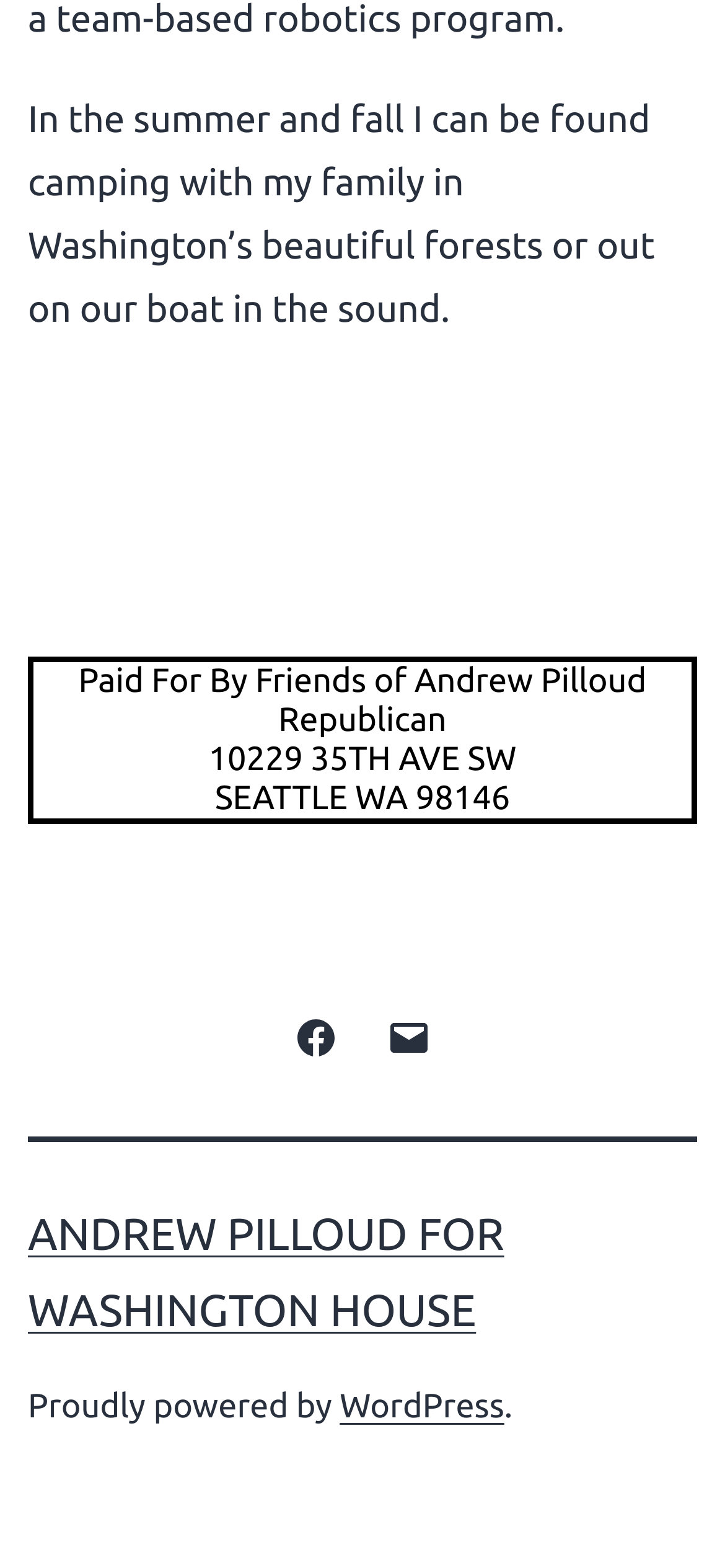Show the bounding box coordinates for the HTML element as described: "Email".

[0.5, 0.631, 0.629, 0.691]